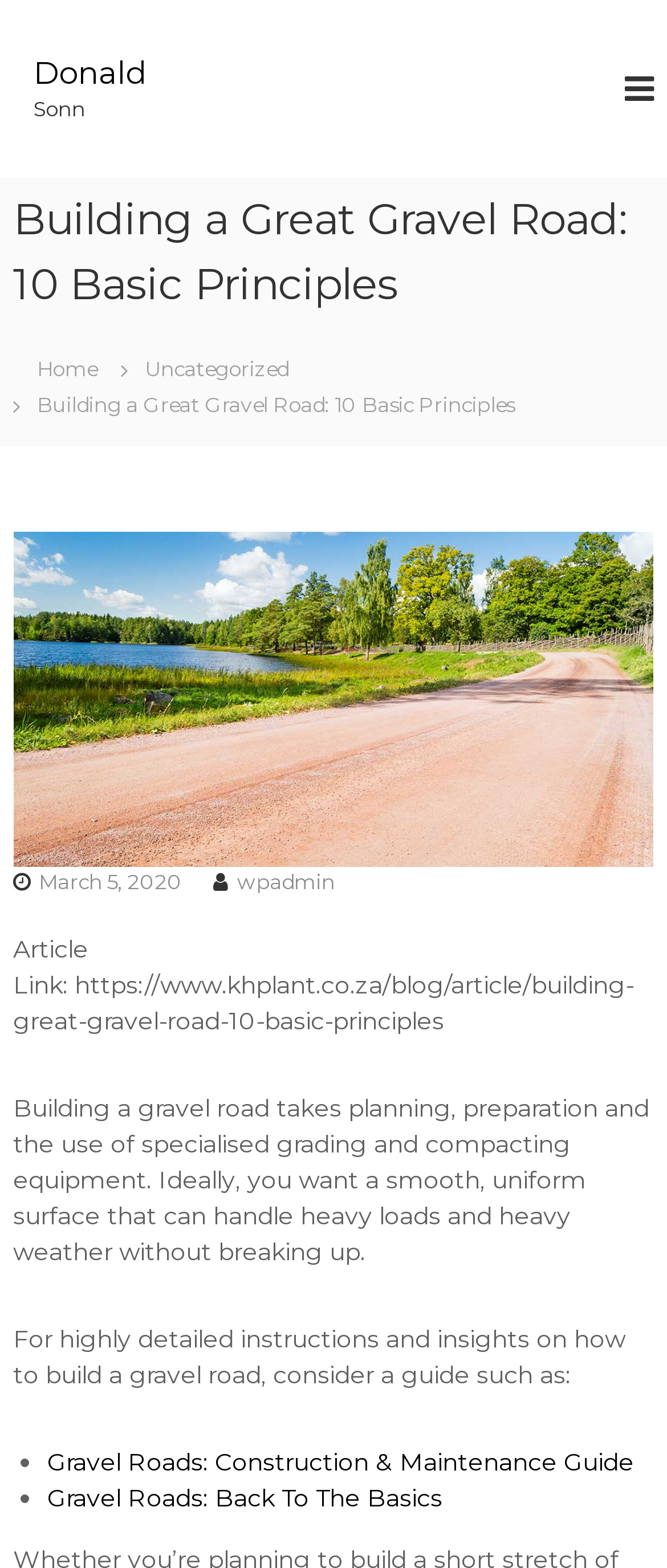Answer this question using a single word or a brief phrase:
How many guides are recommended for building a gravel road?

2